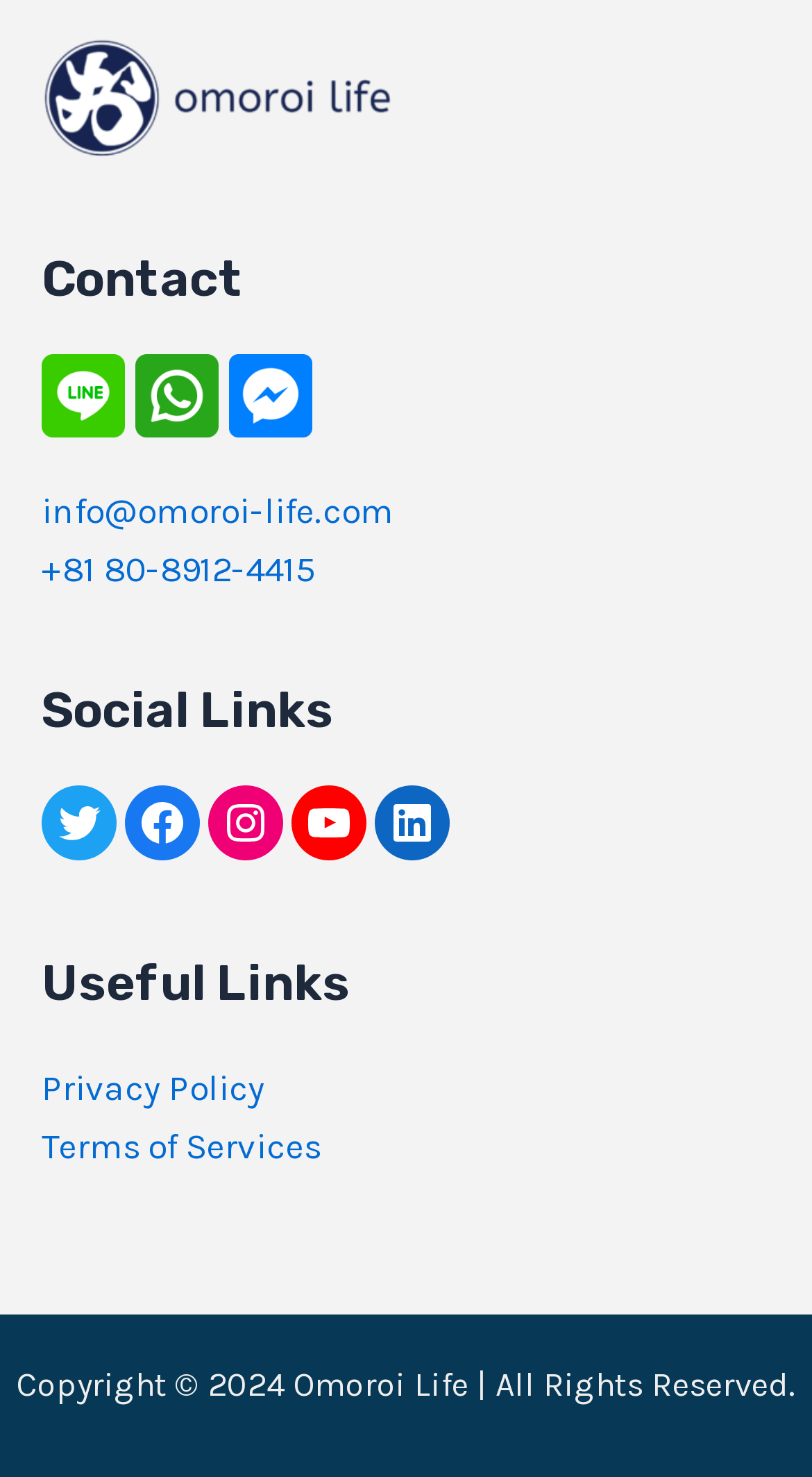How many footer widgets are there?
Provide an in-depth and detailed answer to the question.

I identified three footer widgets, namely 'Footer Widget 1', 'Footer Widget 2', and 'Footer Widget 4', based on their headings and contents.